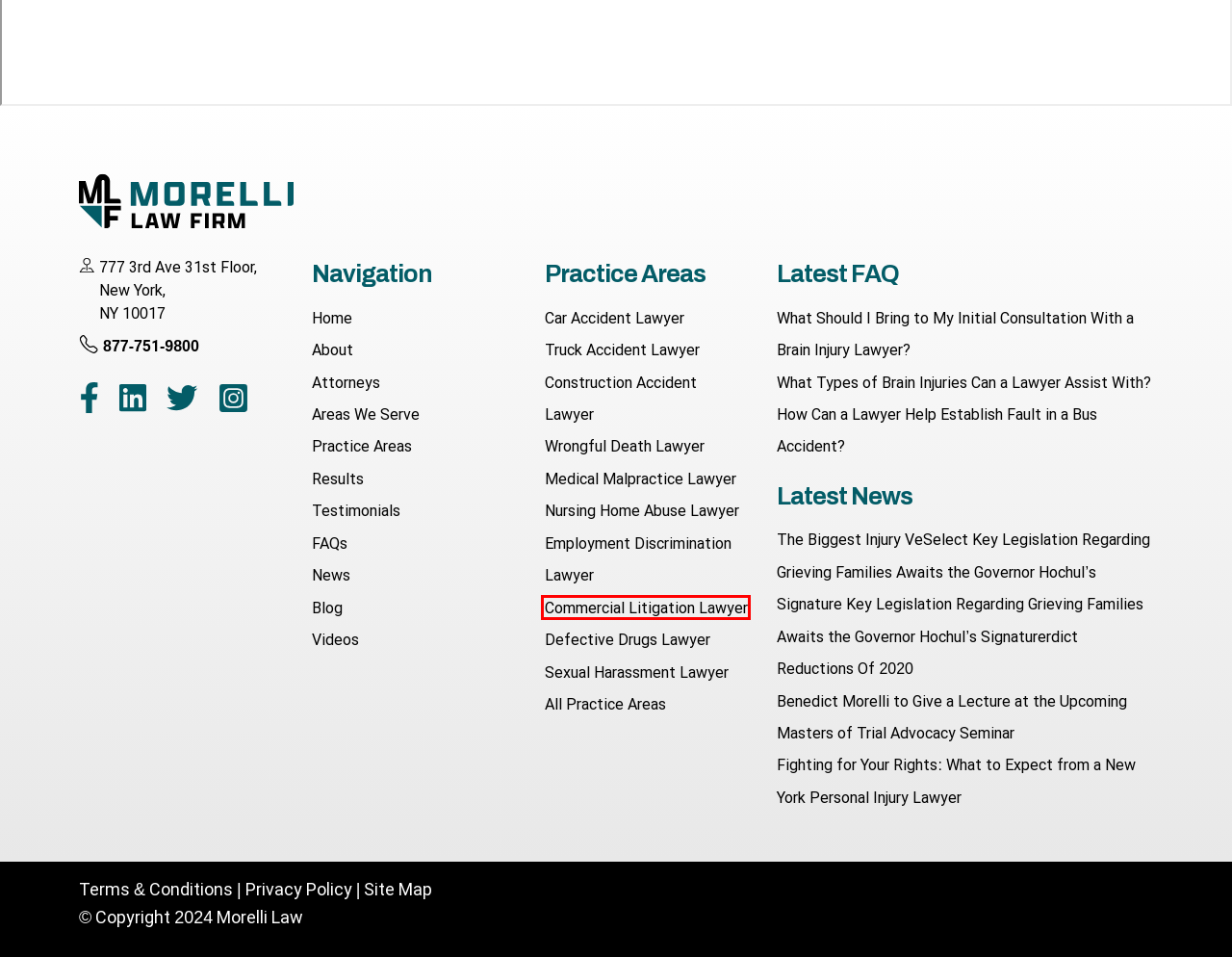Review the screenshot of a webpage containing a red bounding box around an element. Select the description that best matches the new webpage after clicking the highlighted element. The options are:
A. Commercial Litigation Lawyer in New York | Free Consultations
B. Nursing Home Abuse Lawyer in New York: No Upfront Fees
C. New York Employment Discrimination Lawyer - Morelli Law Firm
D. New York Sexual Harassment Lawyer: Free Legal Case Review
E. Personal Injury Practice Areas | NY Injury Attorney | Morelli Law
F. How a Lawyer Help Establish Fault in a Bus Crash | Morelli Law
G. Types of Brain Injuries a Lawyer Help With | Morelli Law
H. What to Bring to Your Consultation With a Brain Injury Lawyer

A